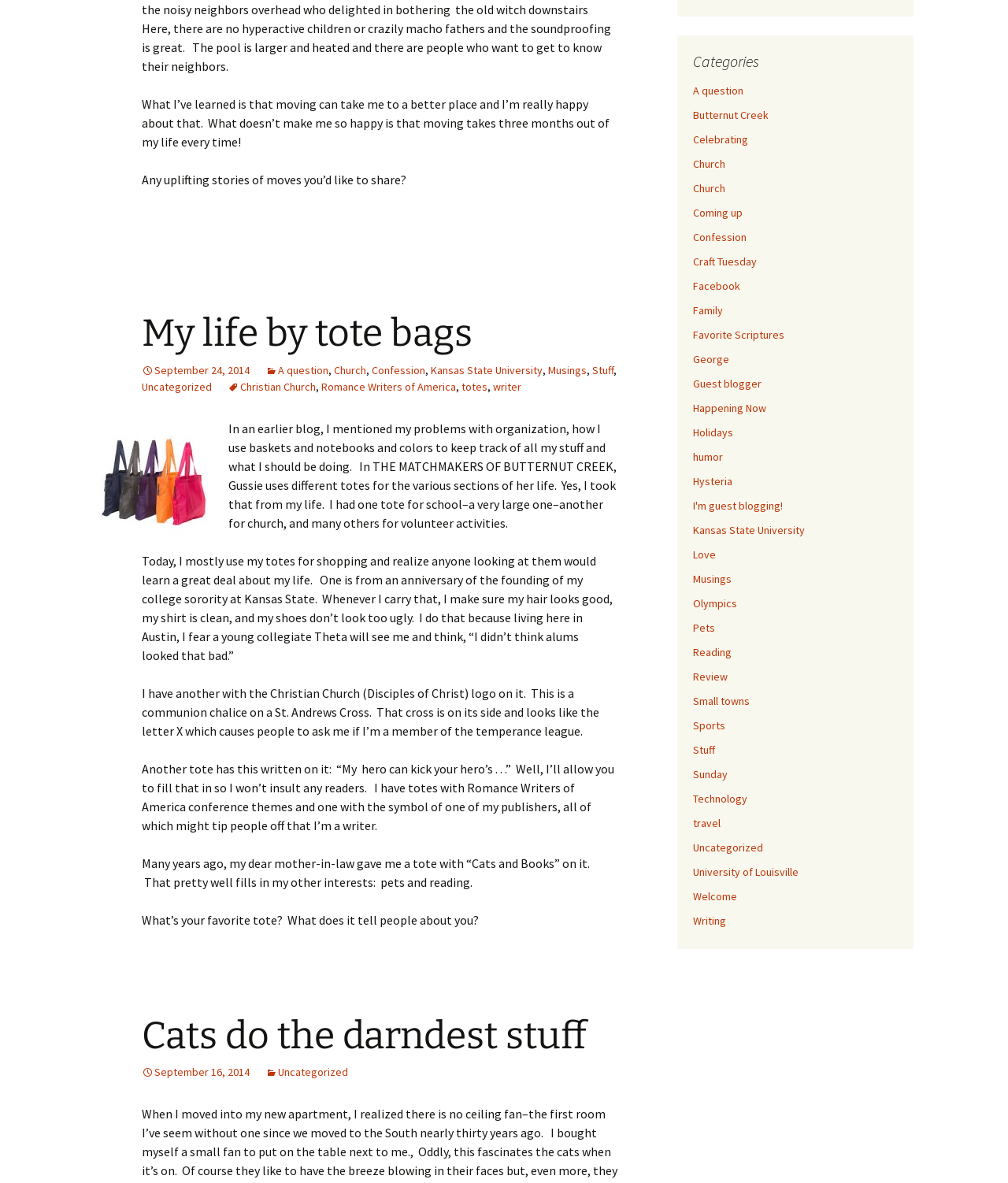Please provide the bounding box coordinates for the element that needs to be clicked to perform the instruction: "Click the link to read 'My life by tote bags'". The coordinates must consist of four float numbers between 0 and 1, formatted as [left, top, right, bottom].

[0.141, 0.262, 0.469, 0.301]